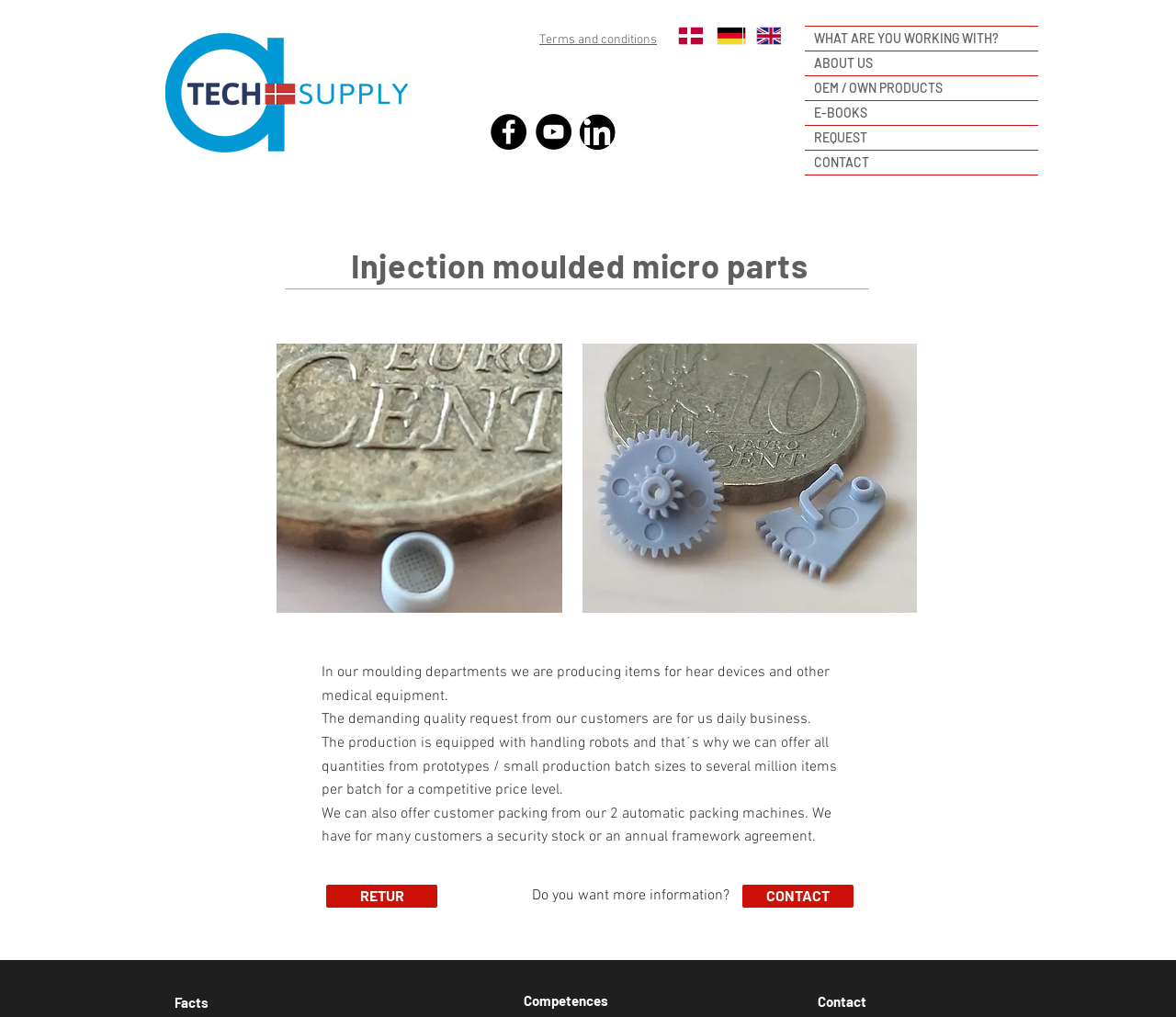Answer the question with a brief word or phrase:
What is the contact option at the bottom right?

CONTACT